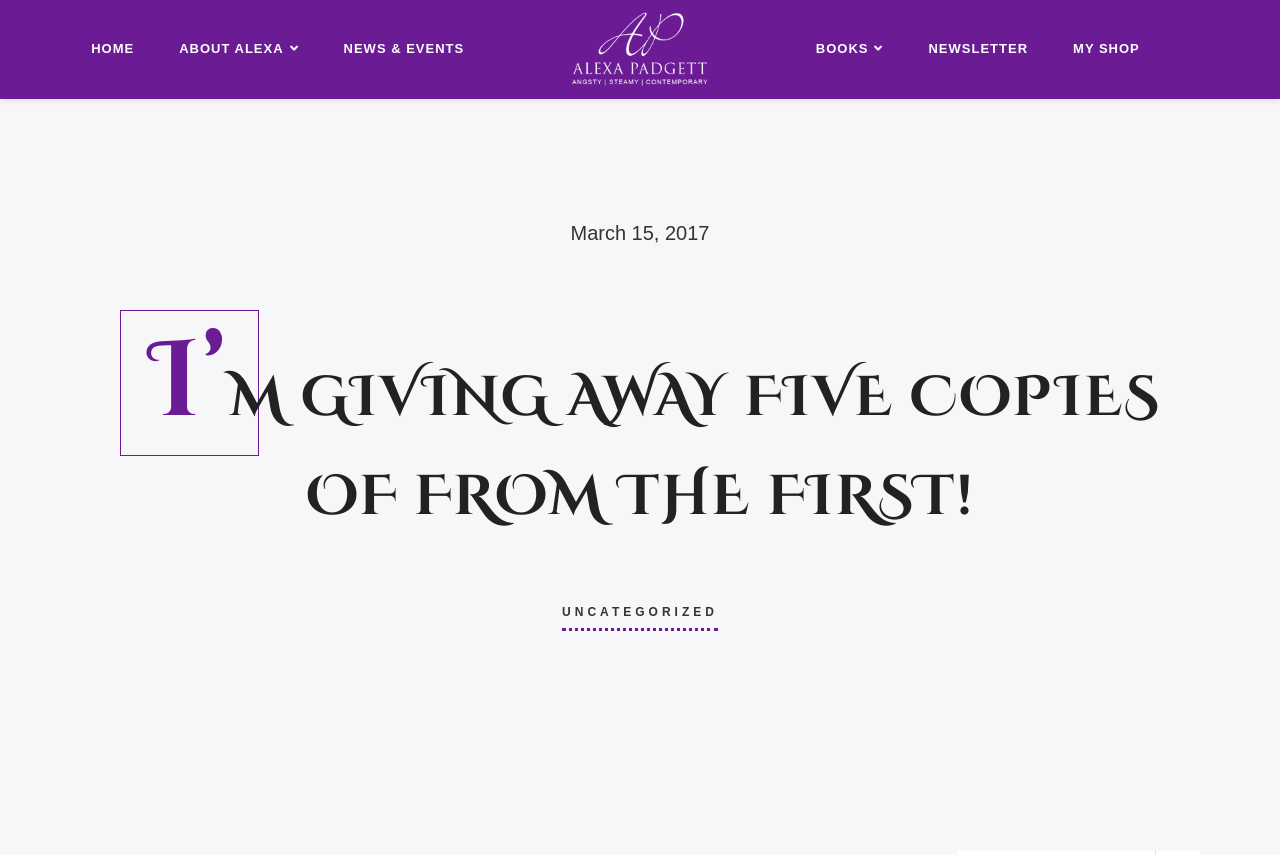What is the purpose of the search box?
Using the image, provide a detailed and thorough answer to the question.

The search box is located in the bottom right corner of the page, and it is labeled as a 'Book Search' feature, suggesting that it is used to search for books.